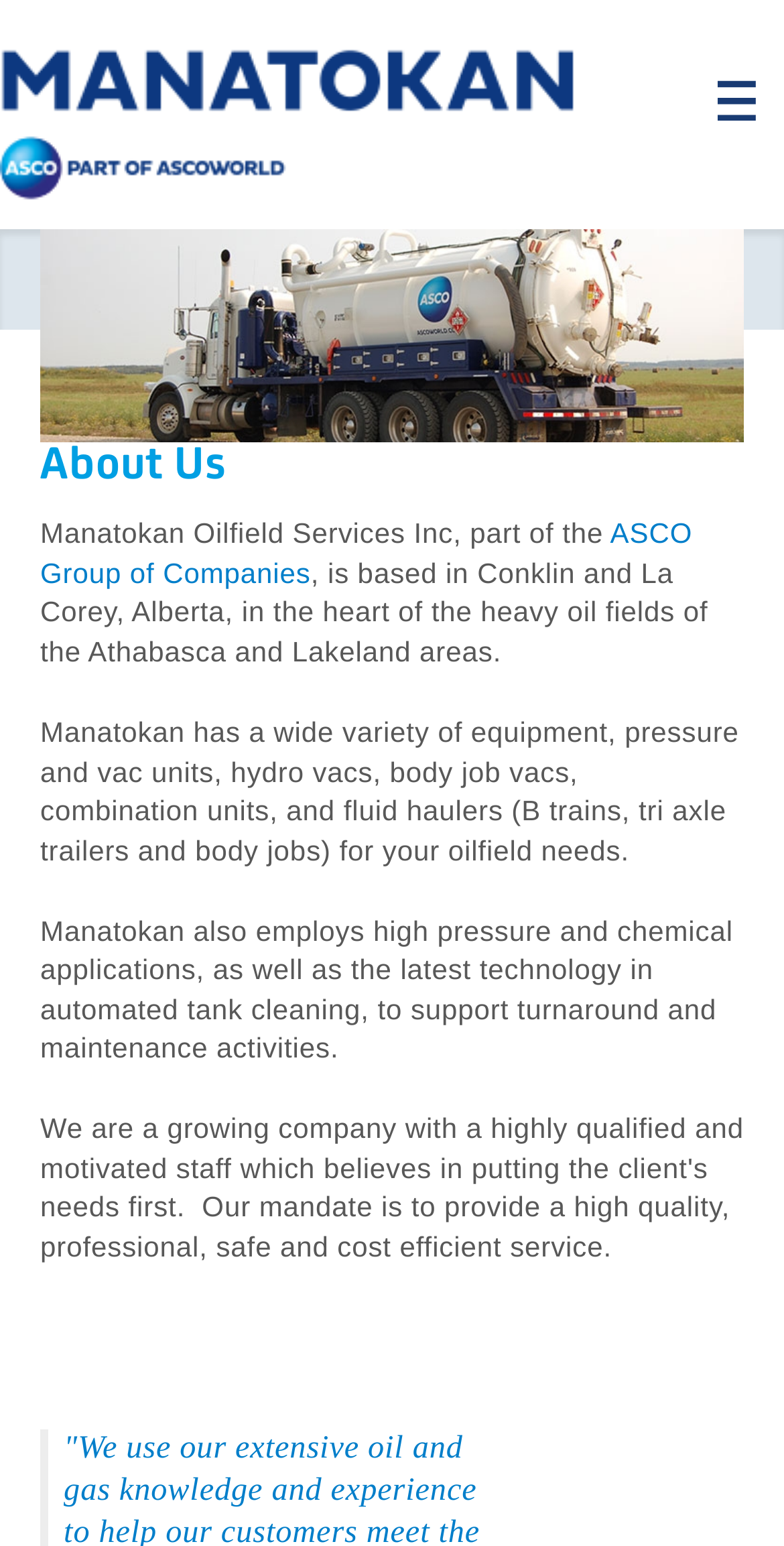Using the details from the image, please elaborate on the following question: What type of equipment does Manatokan have?

I found the answer by reading the text in the article section, which lists the types of equipment Manatokan has, including 'pressure and vac units, hydro vacs, body job vacs, combination units, and fluid haulers (B trains, tri axle trailers and body jobs)'.